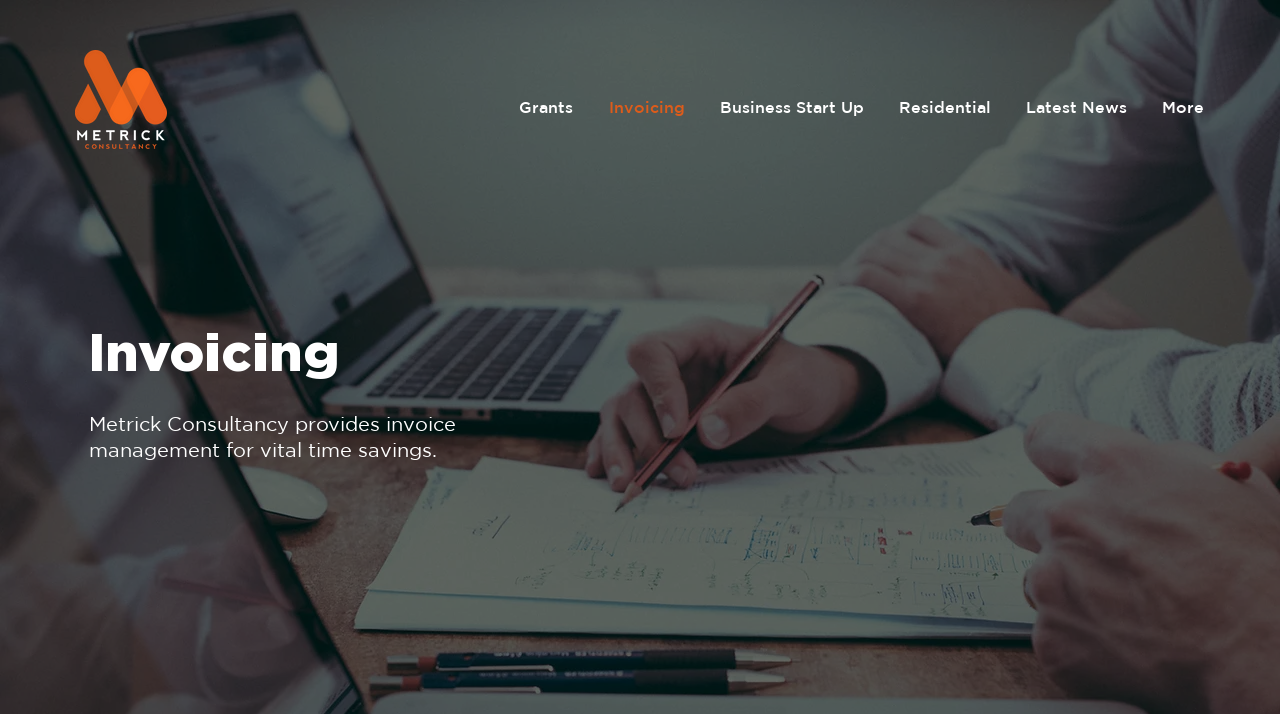What is the main service provided by Metrick Consultancy?
Please answer the question as detailed as possible.

Based on the webpage, the main heading 'Invoicing' and the subheading 'Metrick Consultancy provides invoice management for vital time savings.' suggest that the main service provided by Metrick Consultancy is invoicing.